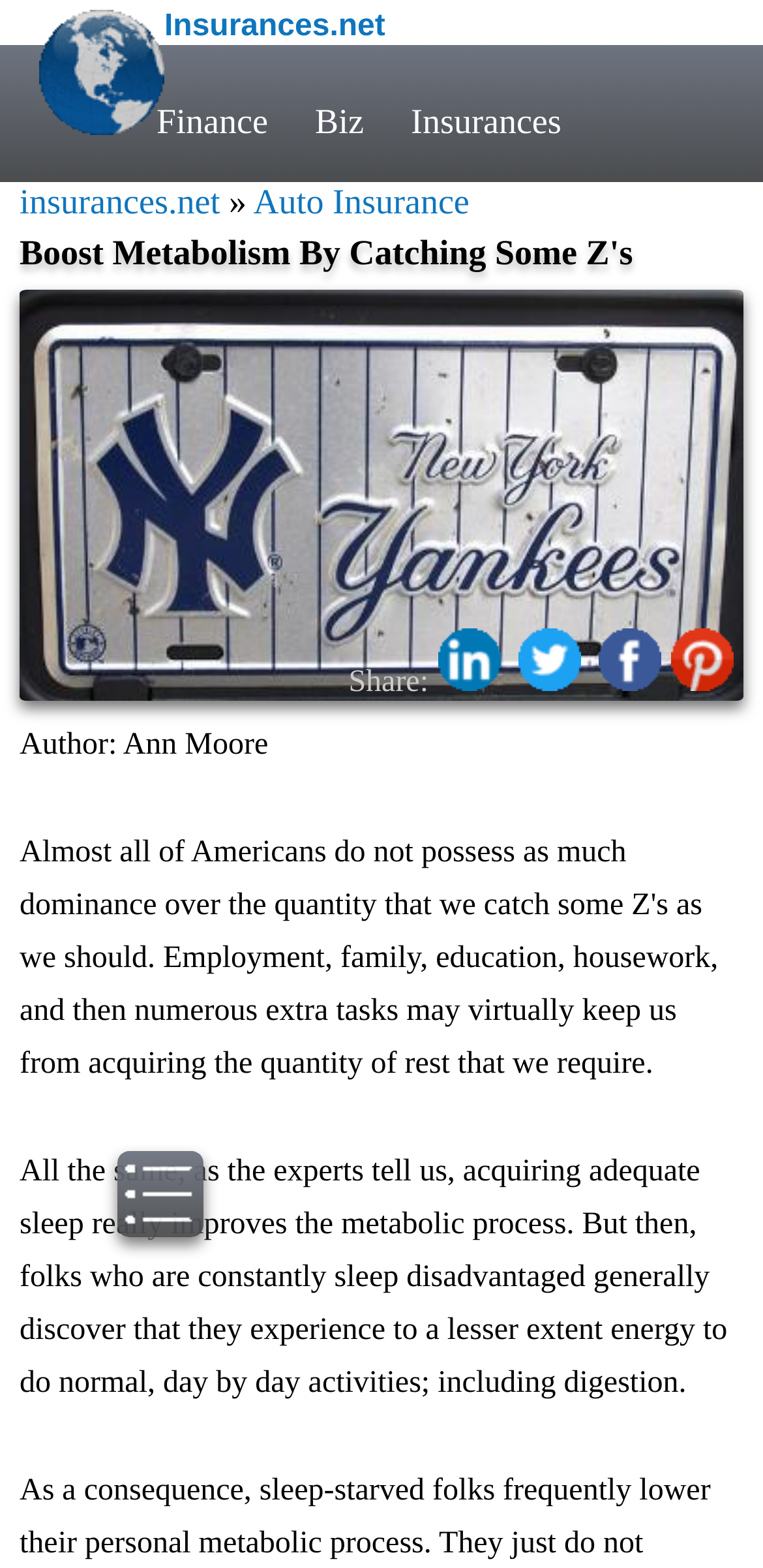What is the topic of the article?
Please answer the question as detailed as possible.

I inferred the topic of the article by reading the heading 'Boost Metabolism By Catching Some Z's' and the static text that talks about sleep and its effect on metabolic process.